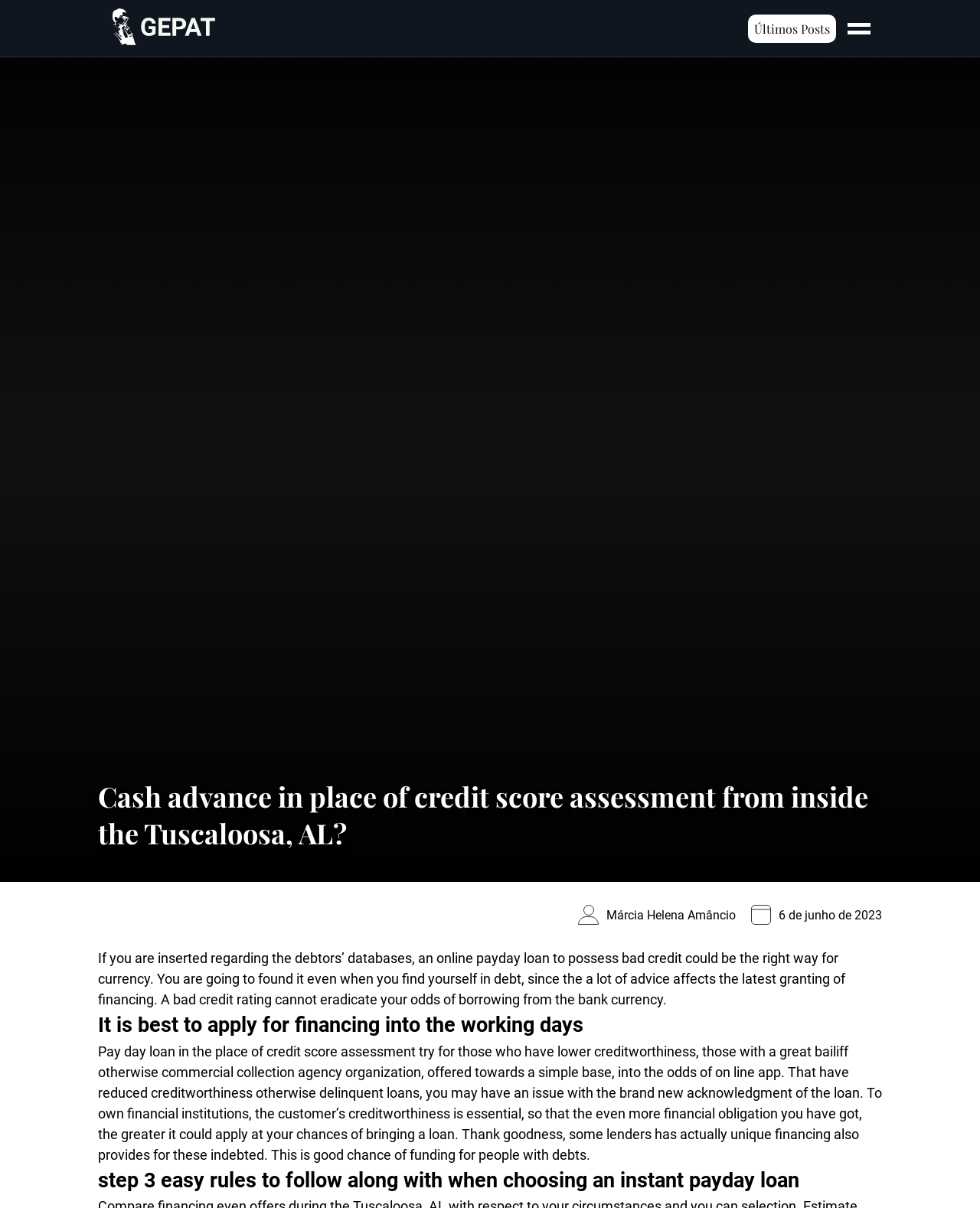Extract the bounding box of the UI element described as: "Últimos Posts".

[0.77, 0.017, 0.847, 0.03]